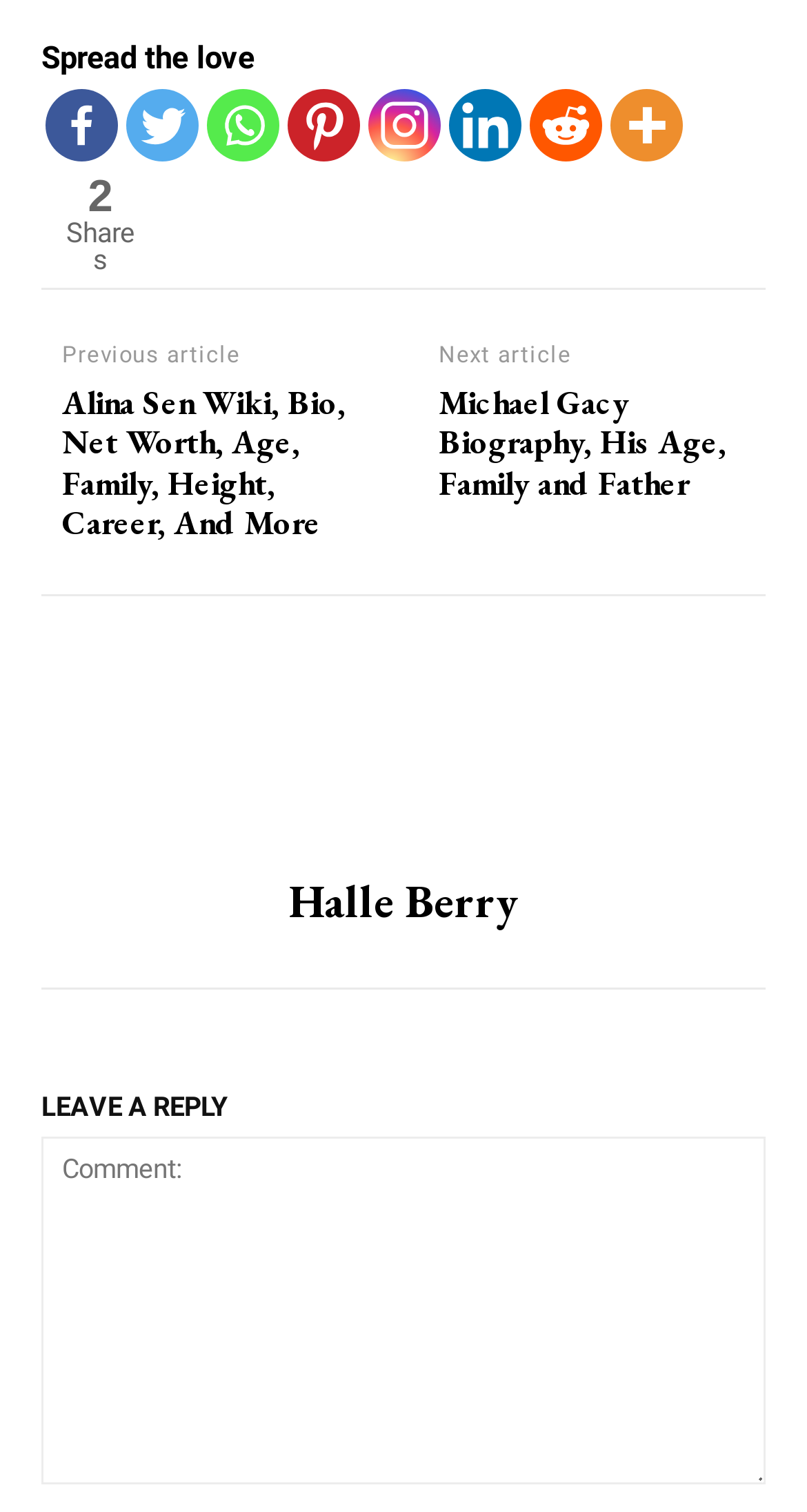Bounding box coordinates should be provided in the format (top-left x, top-left y, bottom-right x, bottom-right y) with all values between 0 and 1. Identify the bounding box for this UI element: 2Shares

[0.056, 0.112, 0.174, 0.166]